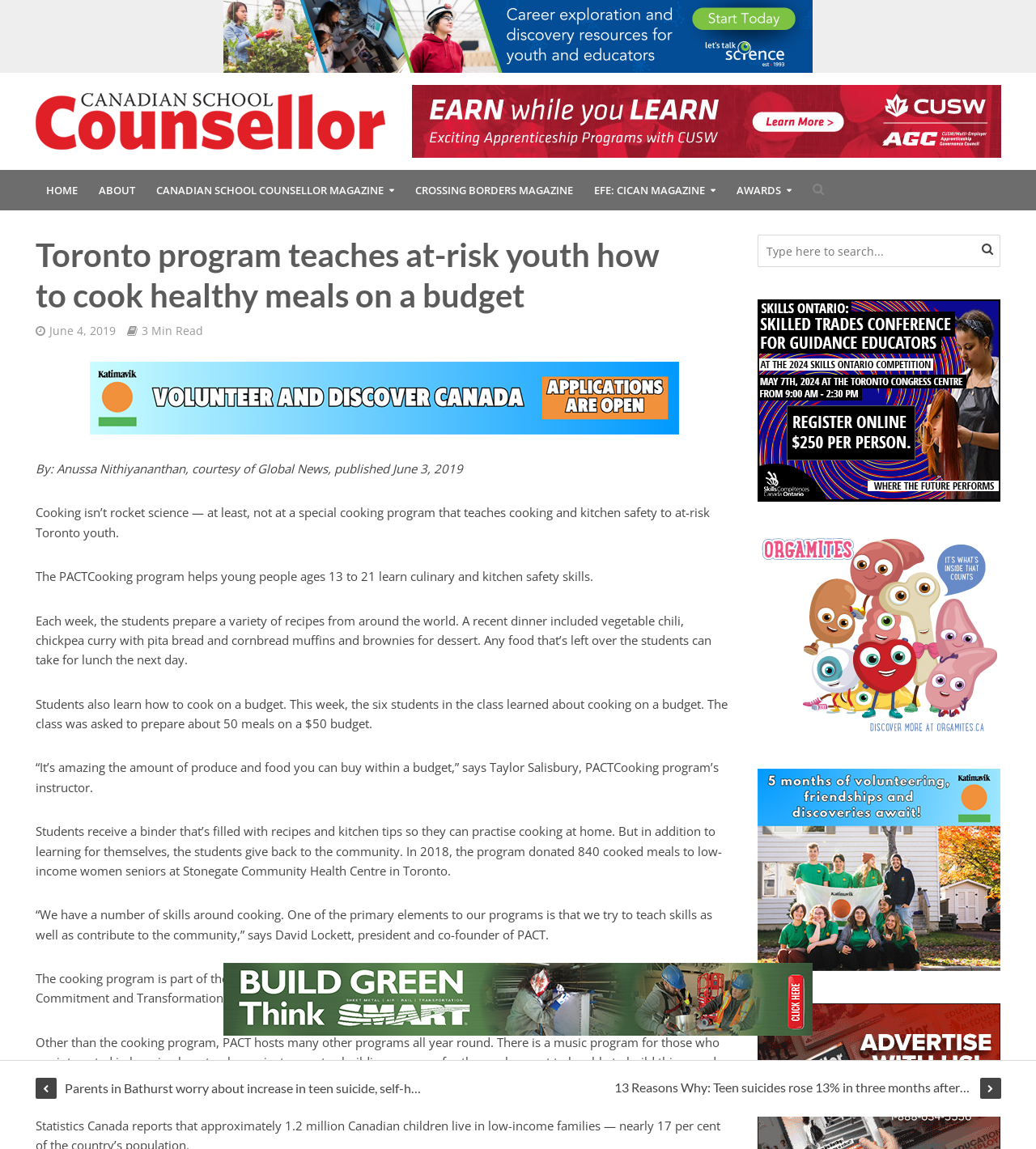Find the bounding box coordinates of the clickable area that will achieve the following instruction: "Visit the Canadian School Counsellor Magazine".

[0.14, 0.148, 0.39, 0.183]